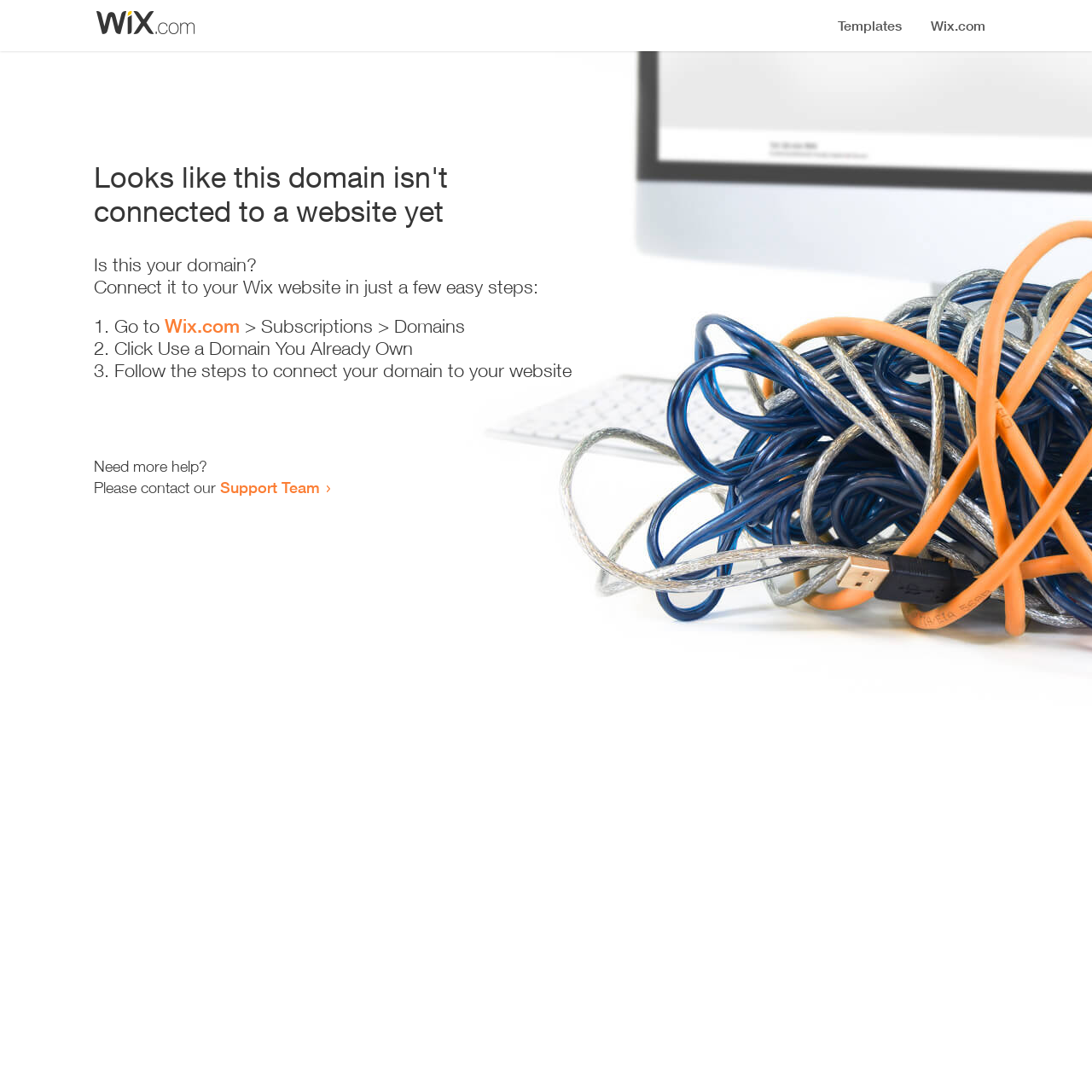Using the provided element description: "Wix.com", identify the bounding box coordinates. The coordinates should be four floats between 0 and 1 in the order [left, top, right, bottom].

[0.151, 0.288, 0.22, 0.309]